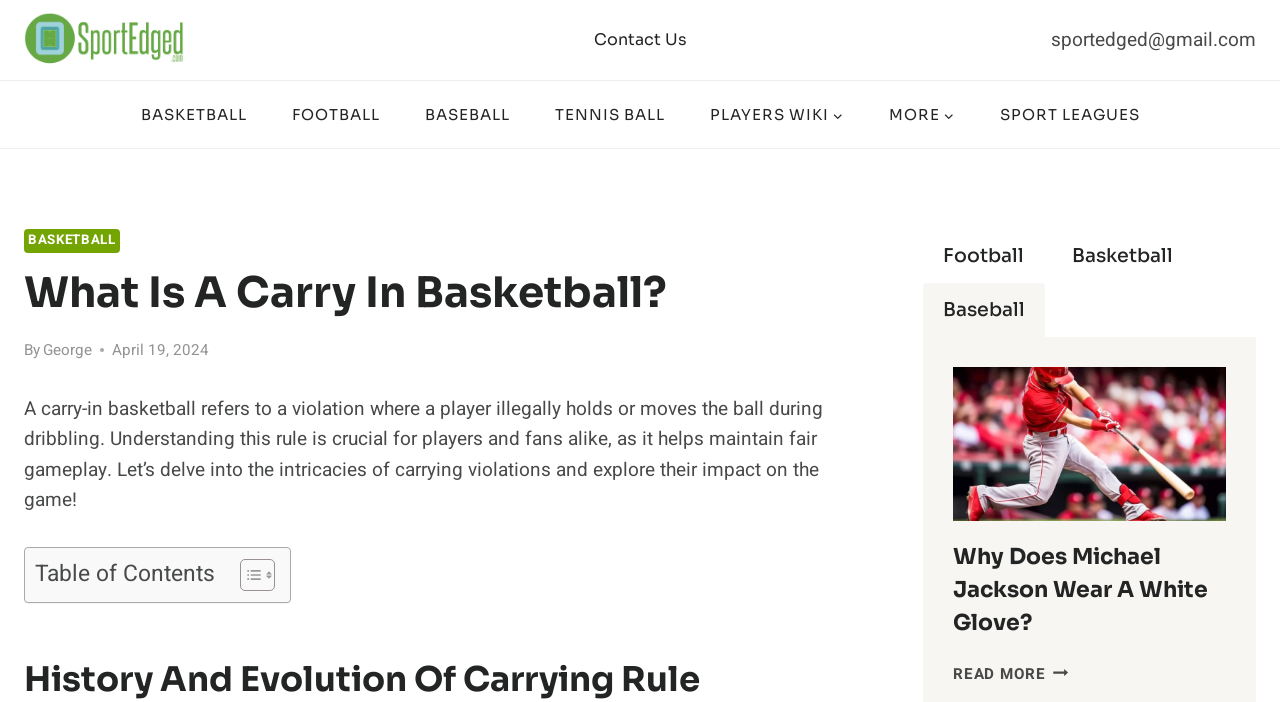Determine the bounding box coordinates of the clickable element necessary to fulfill the instruction: "Select the Basketball tab". Provide the coordinates as four float numbers within the 0 to 1 range, i.e., [left, top, right, bottom].

[0.822, 0.326, 0.932, 0.403]